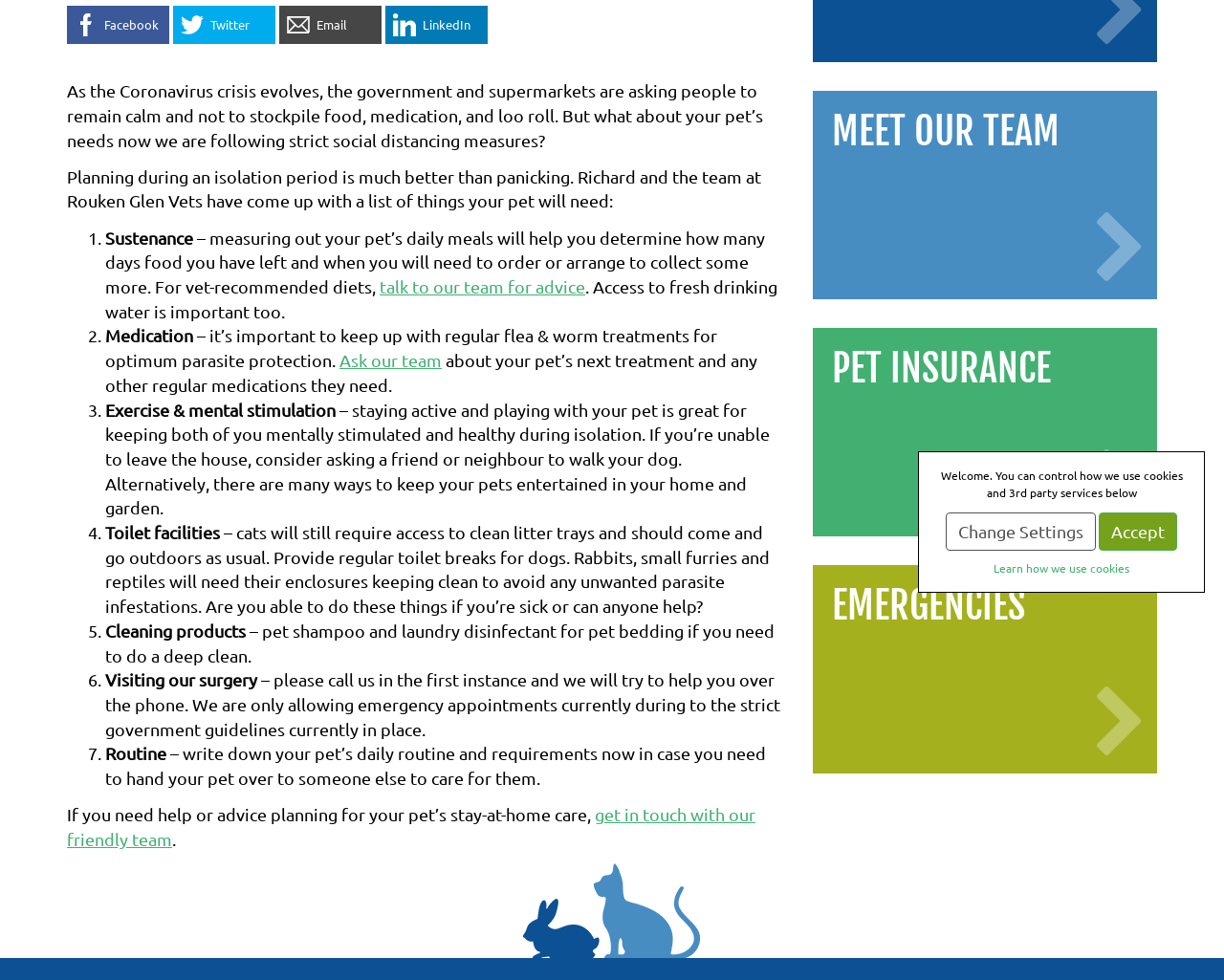Using the description: "Change Settings", determine the UI element's bounding box coordinates. Ensure the coordinates are in the format of four float numbers between 0 and 1, i.e., [left, top, right, bottom].

[0.773, 0.523, 0.895, 0.562]